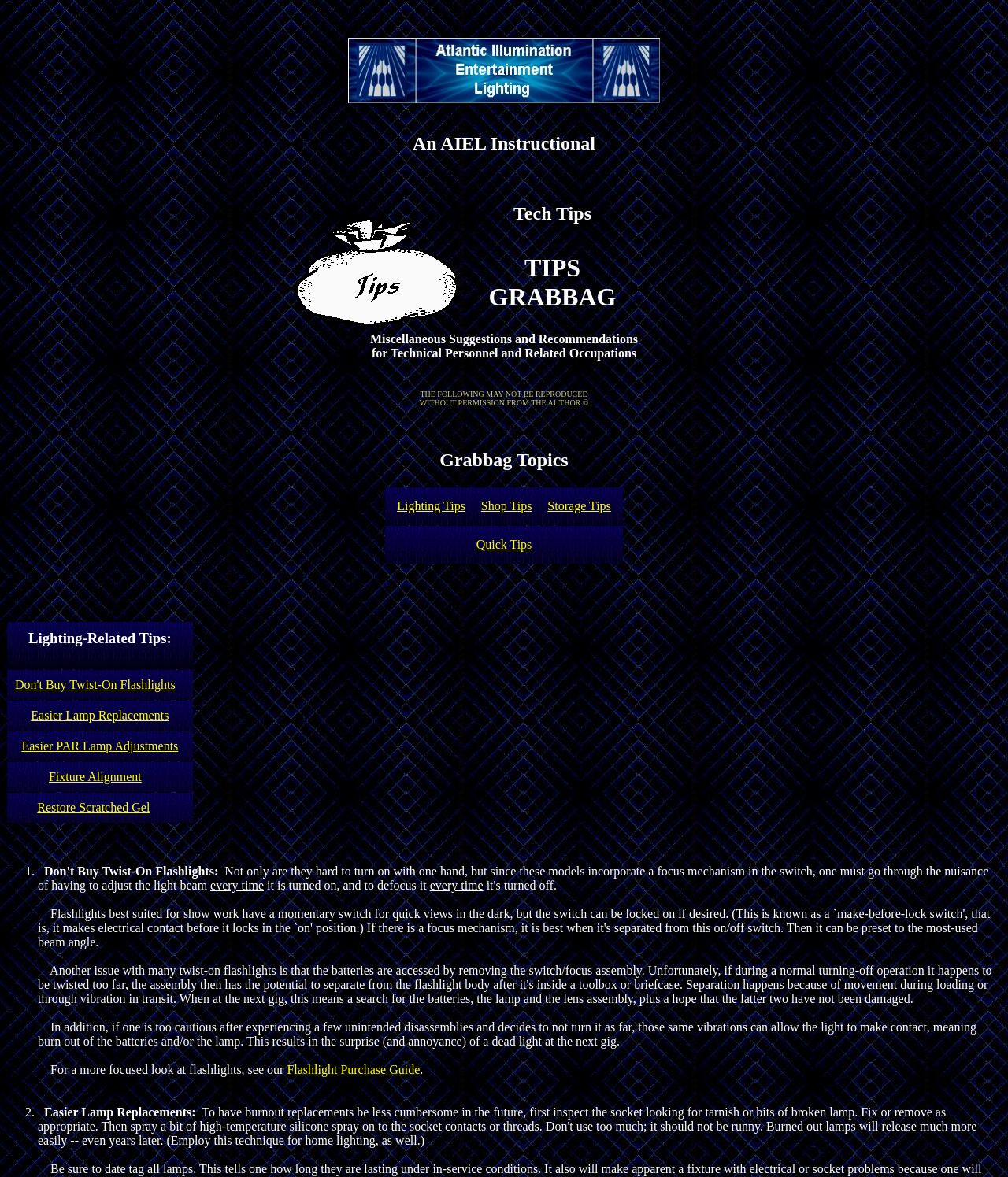Describe all the key features and sections of the webpage thoroughly.

The webpage is an instructional guide titled "Tips Grabbag -- An AIEL 'Tech Tips' Instructional" provided by Atlantic Illumination Entertainment Lighting. At the top, there is a heading with the title and an image of the company's logo. Below the title, there is a table with three columns, where the first column contains an image of a tips bag, the second column has a heading "Tech Tips TIPS GRABBAG", and the third column is empty.

Following this table, there is a section with a heading "Miscellaneous Suggestions and Recommendations for Technical Personnel and Related Occupations". Below this heading, there are two lines of text stating that the content may not be reproduced without permission from the author and is copyrighted.

Next, there is a heading "Grabbag Topics" followed by a table with two rows. The first row contains three links to "Lighting Tips", "Shop Tips", and "Storage Tips", while the second row has a link to "Quick Tips".

The main content of the webpage is divided into sections, each with a heading and a list of links to specific tips. The first section is "Lighting-Related Tips:", which includes links to tips such as "Don't Buy Twist-On Flashlights", "Easier Lamp Replacements", "Easier PAR Lamp Adjustments", "Fixture Alignment", and "Restore Scratched Gel".

The webpage also contains a list of numbered paragraphs, each discussing a specific topic related to lighting and technical personnel. The first paragraph explains the drawbacks of twist-on flashlights, while the second paragraph provides a link to a "Flashlight Purchase Guide".